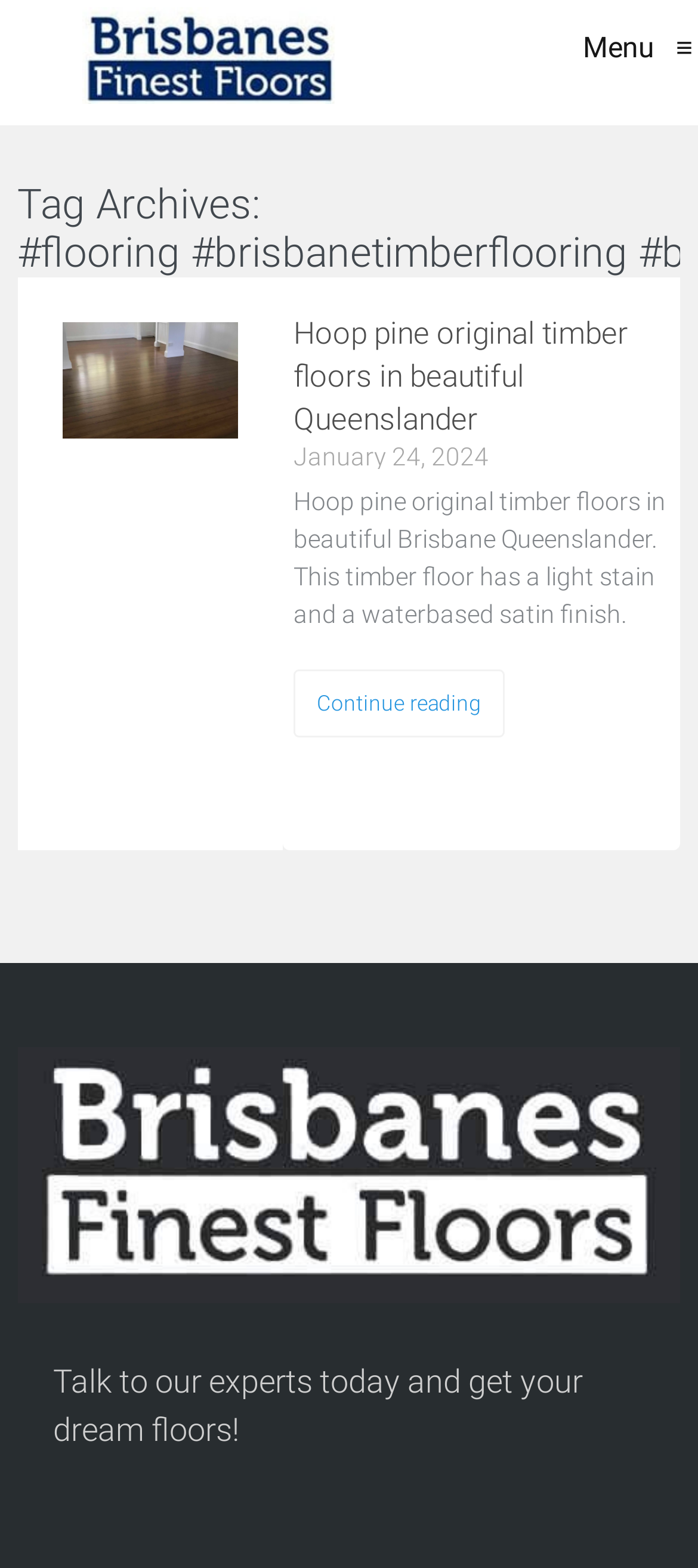Reply to the question with a brief word or phrase: What is the call-to-action?

Talk to our experts today